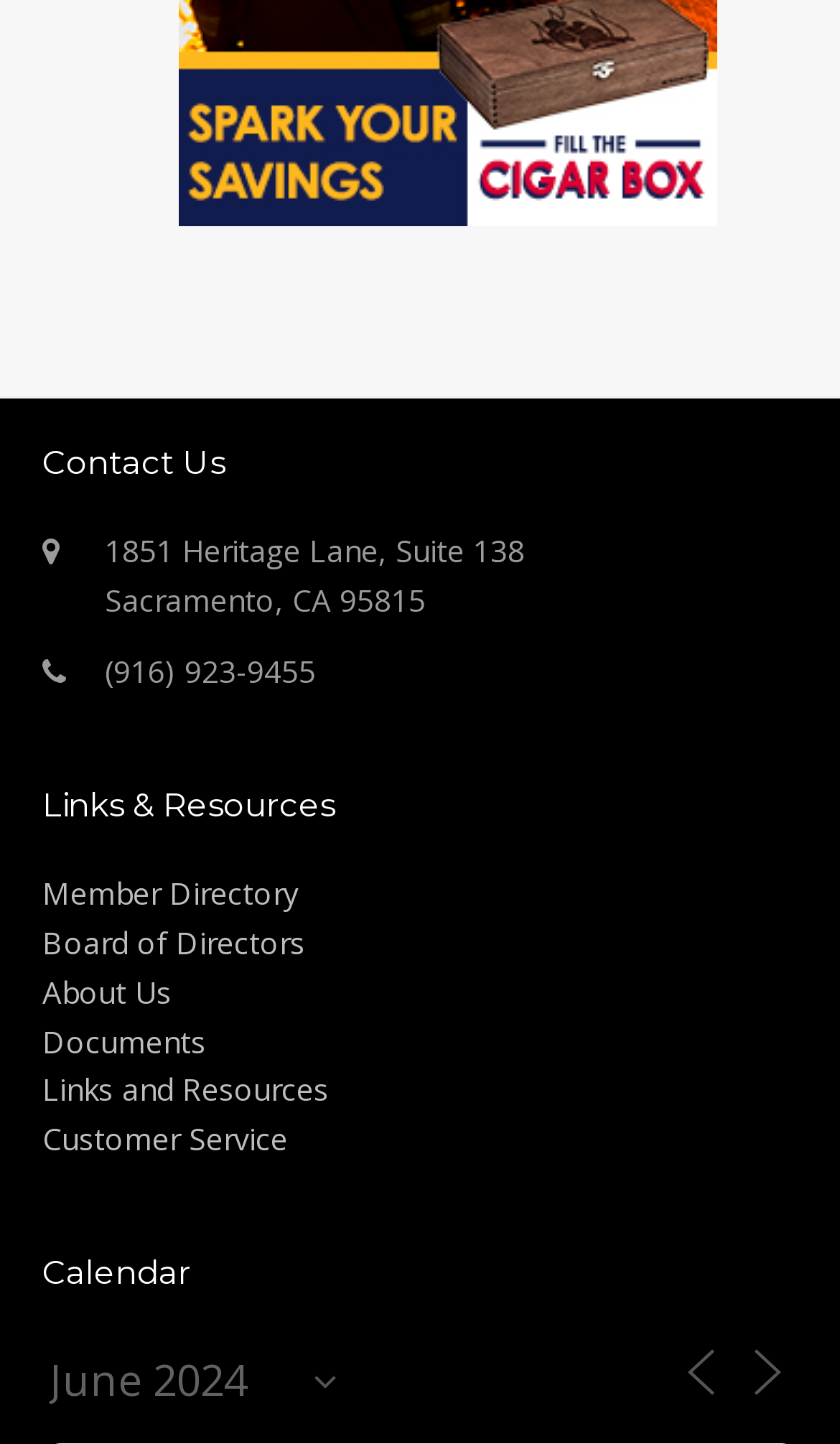Use a single word or phrase to respond to the question:
What is the city of the organization's location?

Sacramento